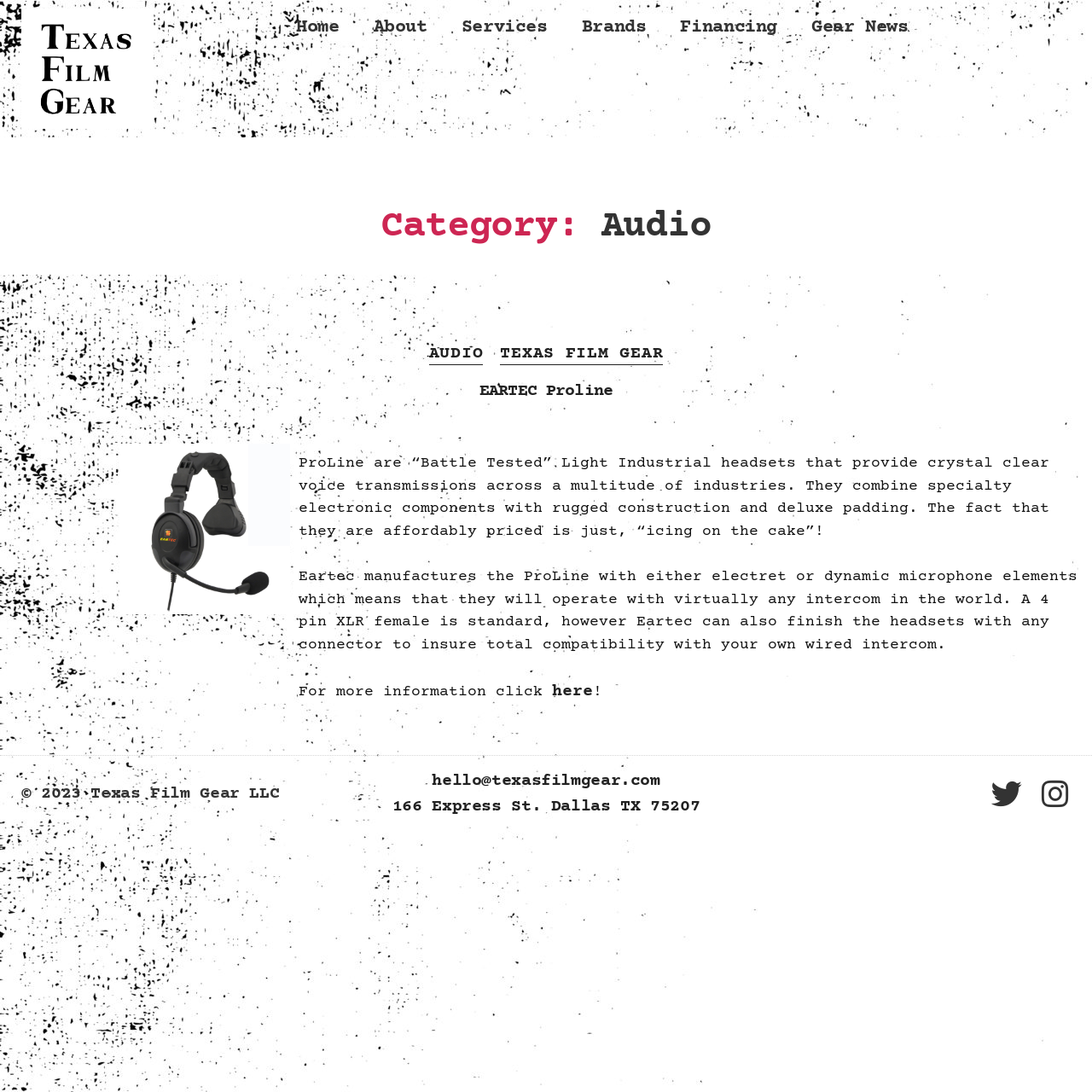Locate the bounding box coordinates of the item that should be clicked to fulfill the instruction: "Click the Home link".

[0.256, 0.008, 0.326, 0.044]